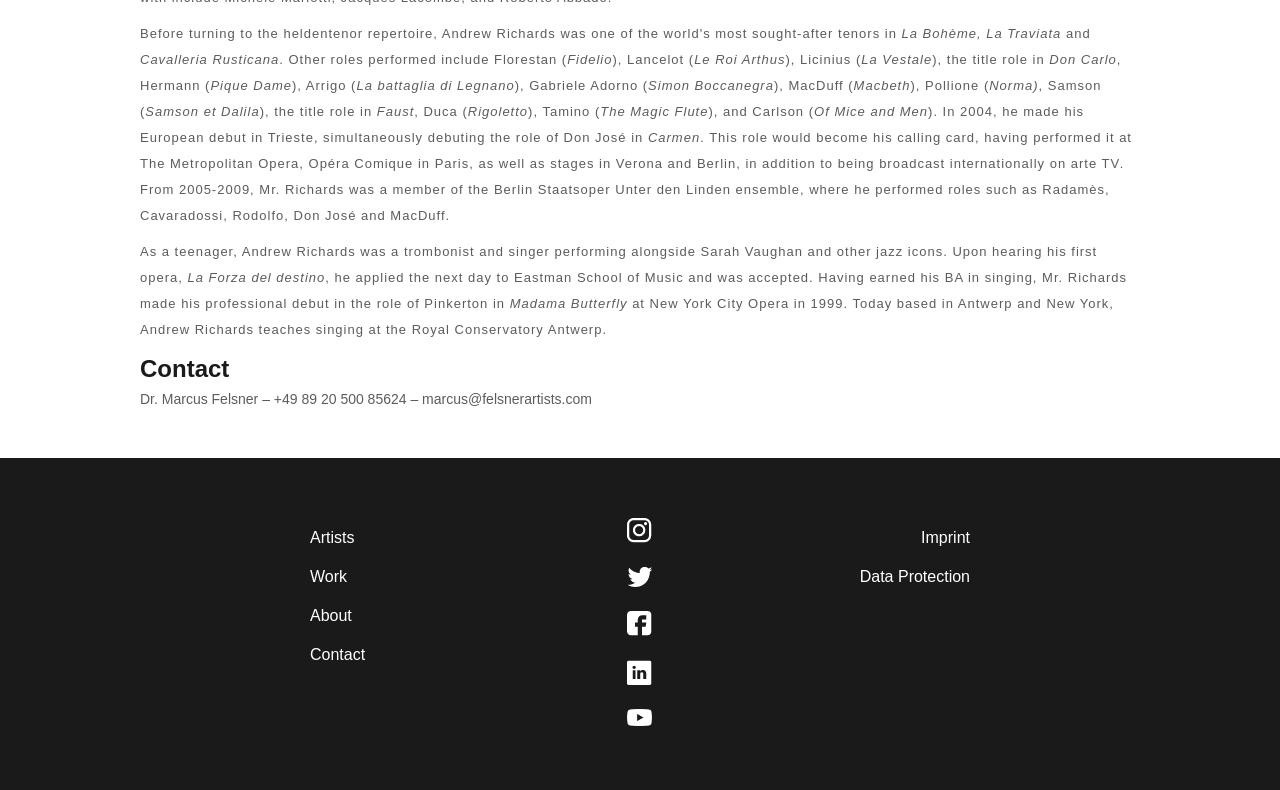Where is Andrew Richards based?
Refer to the image and give a detailed response to the question.

According to the webpage, Andrew Richards is based in Antwerp and New York, as mentioned in the last sentence of the page.